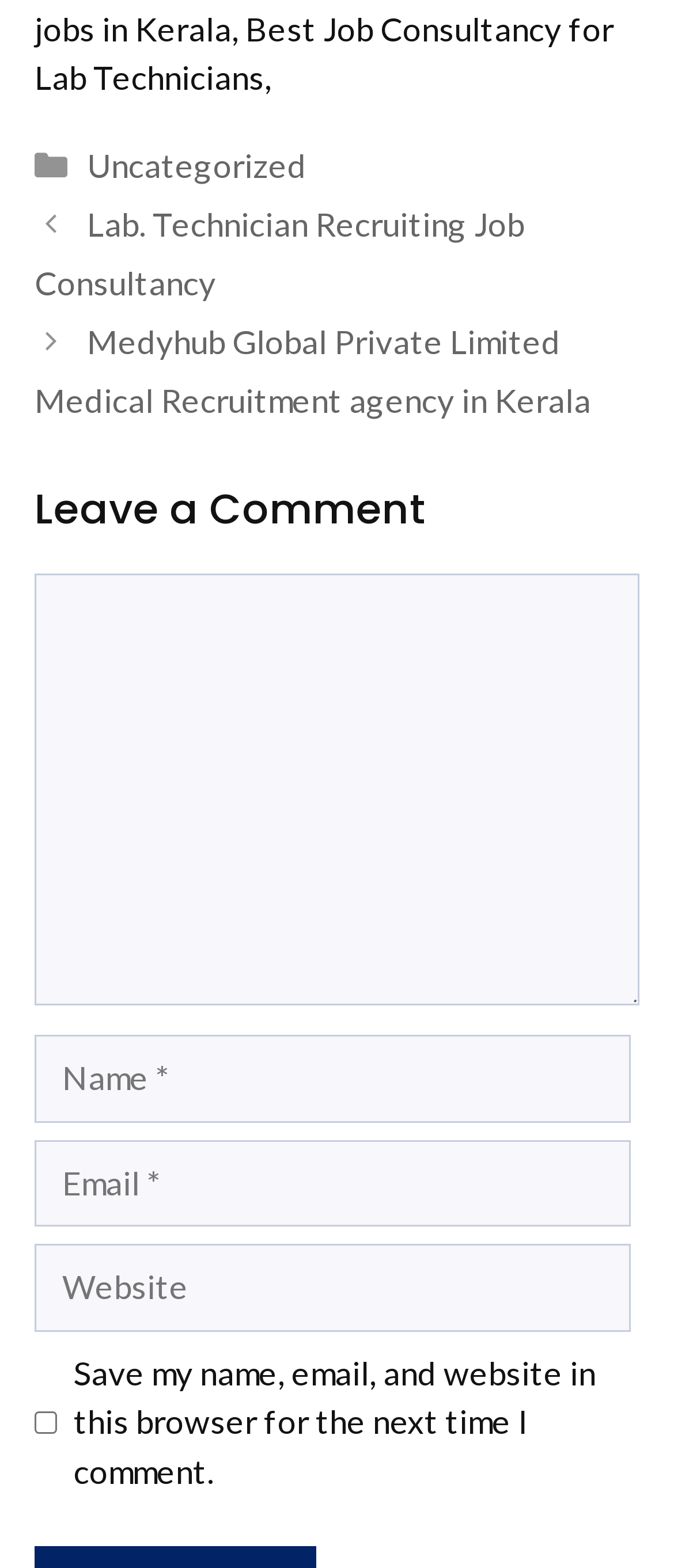Locate the bounding box for the described UI element: "Facebook". Ensure the coordinates are four float numbers between 0 and 1, formatted as [left, top, right, bottom].

None